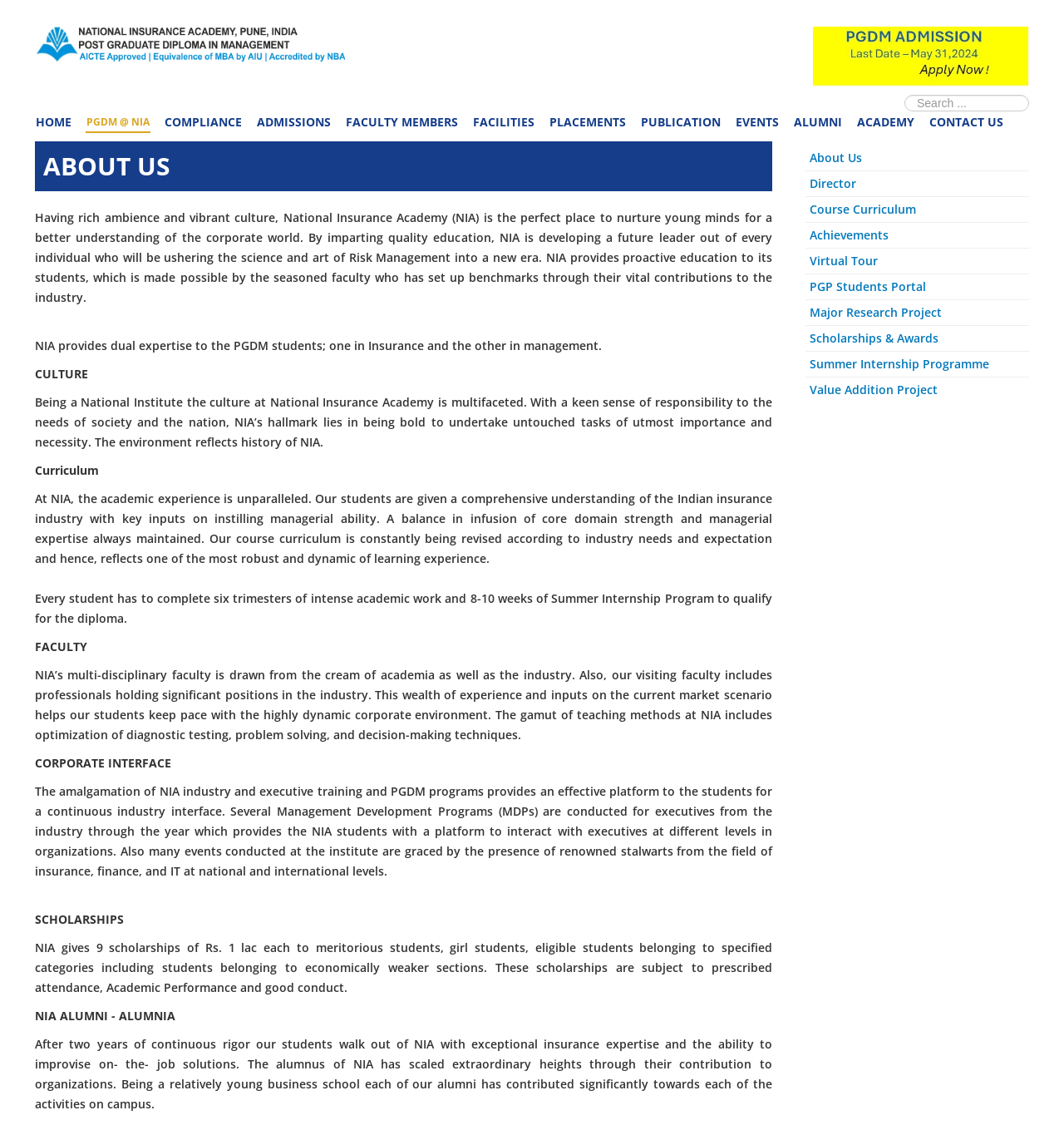What is the name of the academy?
Refer to the image and offer an in-depth and detailed answer to the question.

The name of the academy can be found in the link 'National Insurance Academy, Pune, India' at the top of the webpage, which suggests that the webpage is about the National Insurance Academy.